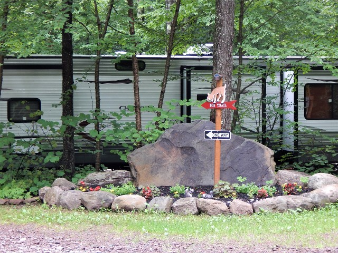What is partially visible in the background?
Utilize the information in the image to give a detailed answer to the question.

In the background of the image, a camper trailer is partially visible, nestled among the lush greenery of trees and shrubs, which adds to the serene environment of the camping scene.